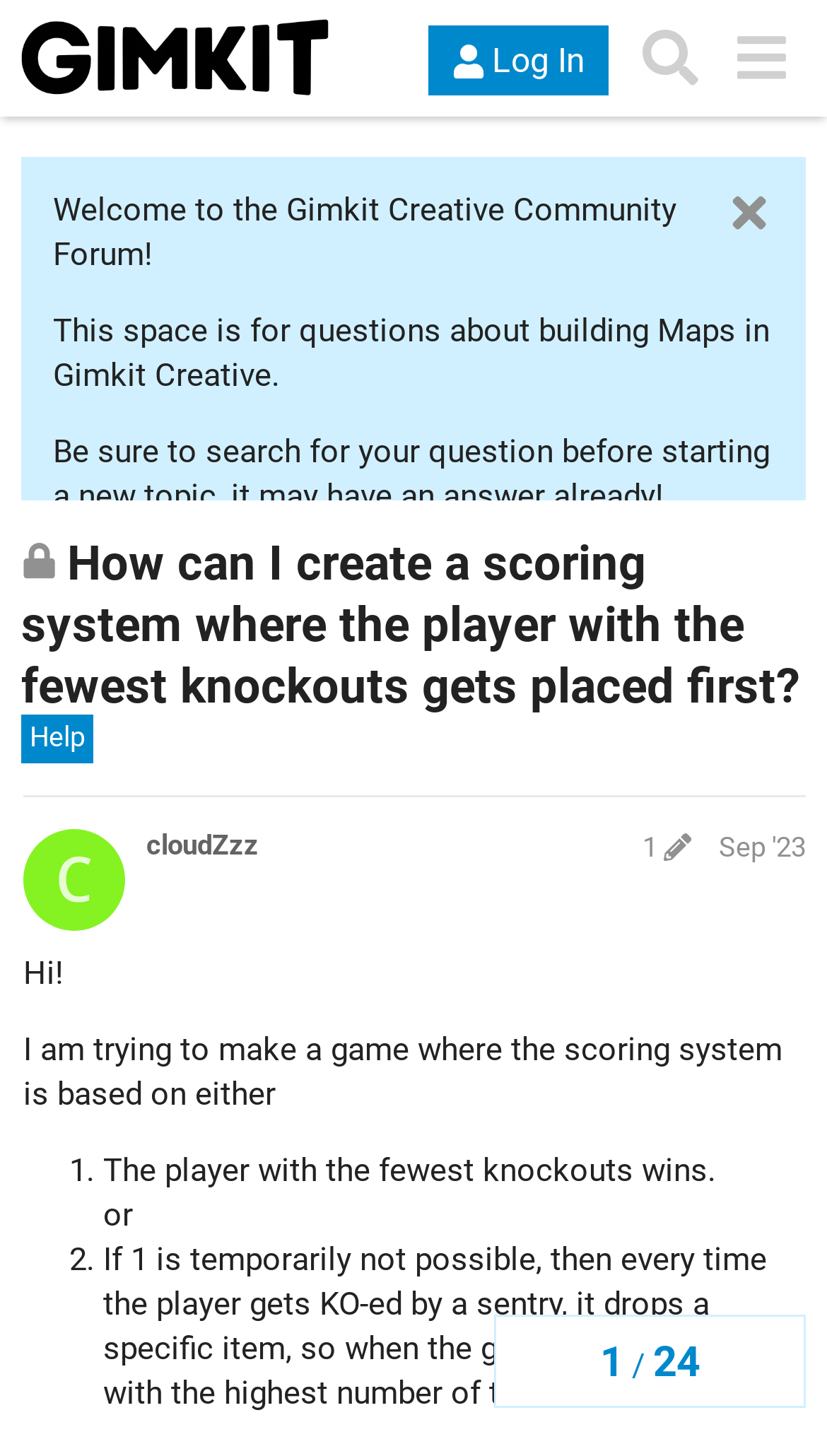What is the alternative scoring system proposed?
Refer to the image and give a detailed response to the question.

The static text 'If 1 is temporarily not possible, then every time the player gets KO-ed by a sentry, it drops a specific item, so when the game ends, the one with the highest number of that item wins.' suggests that the alternative scoring system proposed is based on collecting items.